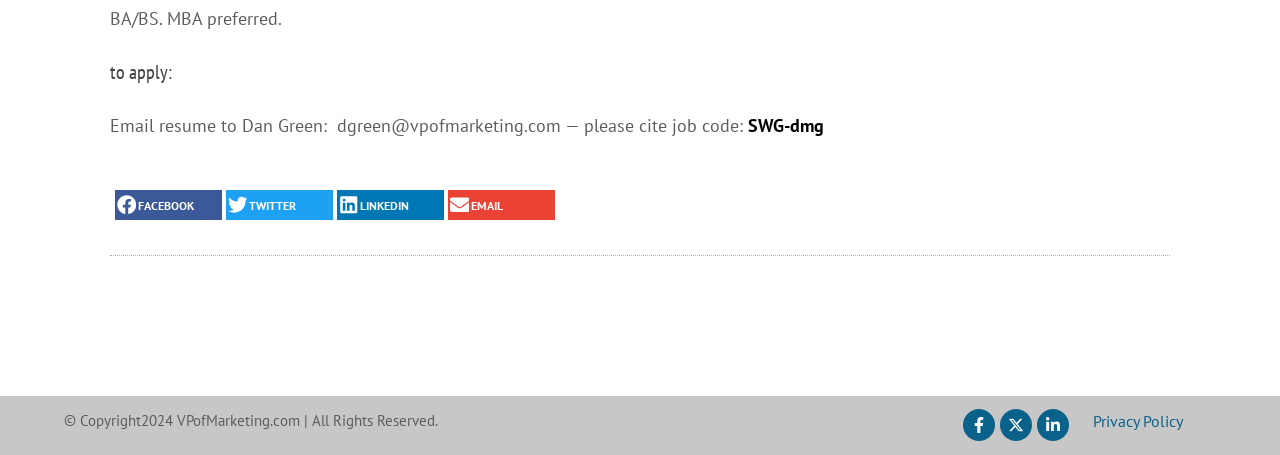Locate the bounding box coordinates of the clickable region to complete the following instruction: "Share on facebook."

[0.09, 0.418, 0.173, 0.484]